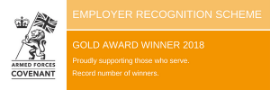What is the goal of the initiative?
Give a detailed explanation using the information visible in the image.

The accompanying text in the image emphasizes the initiative's goal, stating 'Proudly supporting those who serve', which underscores the importance of fostering an inclusive workplace for those who have served in the military.